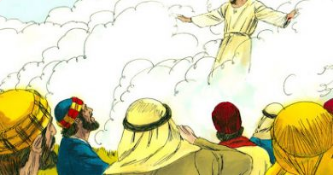What is the significance of this moment?
Based on the image, respond with a single word or phrase.

Culmination of Jesus's earthly ministry